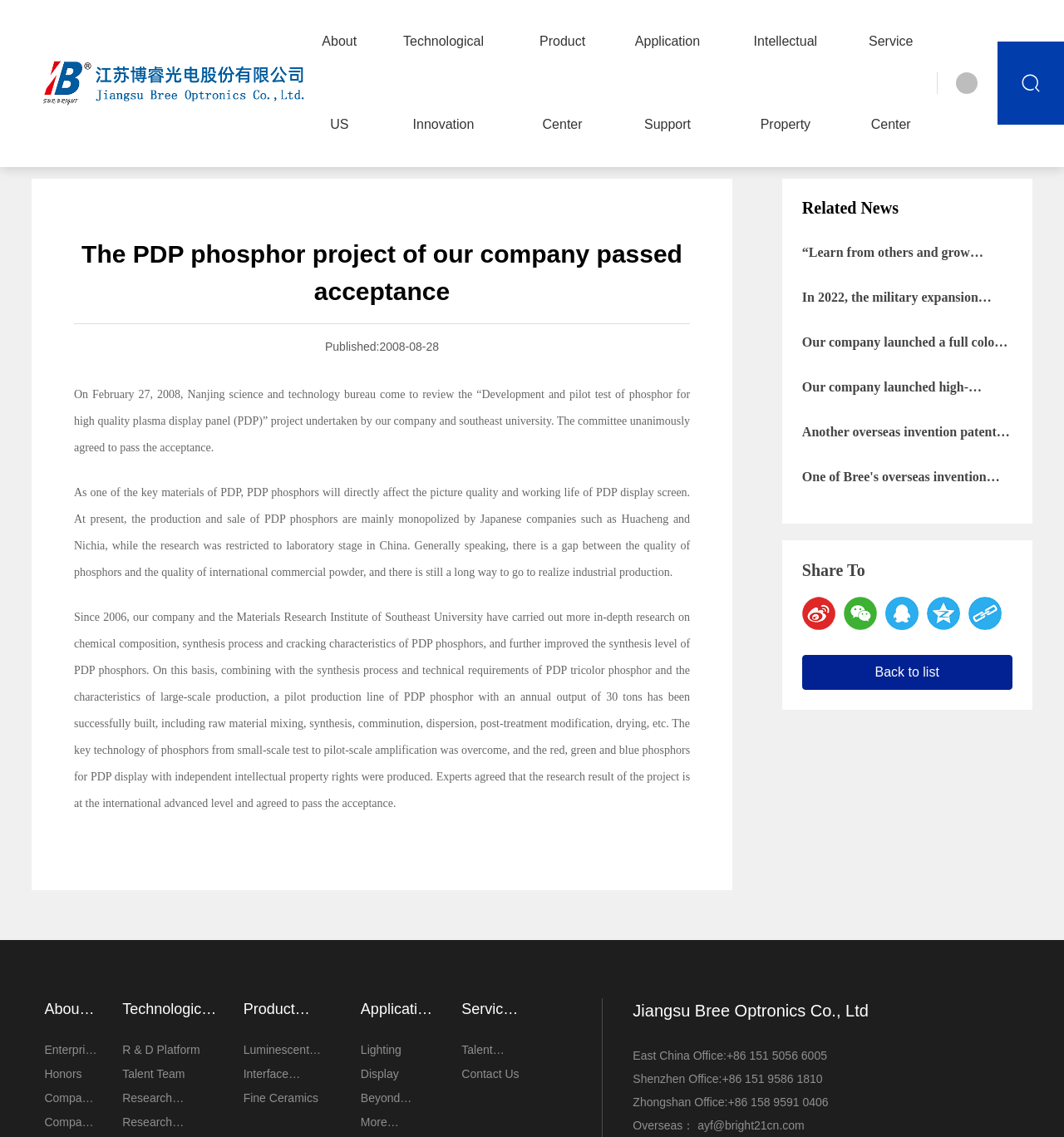Find the bounding box coordinates of the element to click in order to complete this instruction: "Download the PDF file". The bounding box coordinates must be four float numbers between 0 and 1, denoted as [left, top, right, bottom].

None